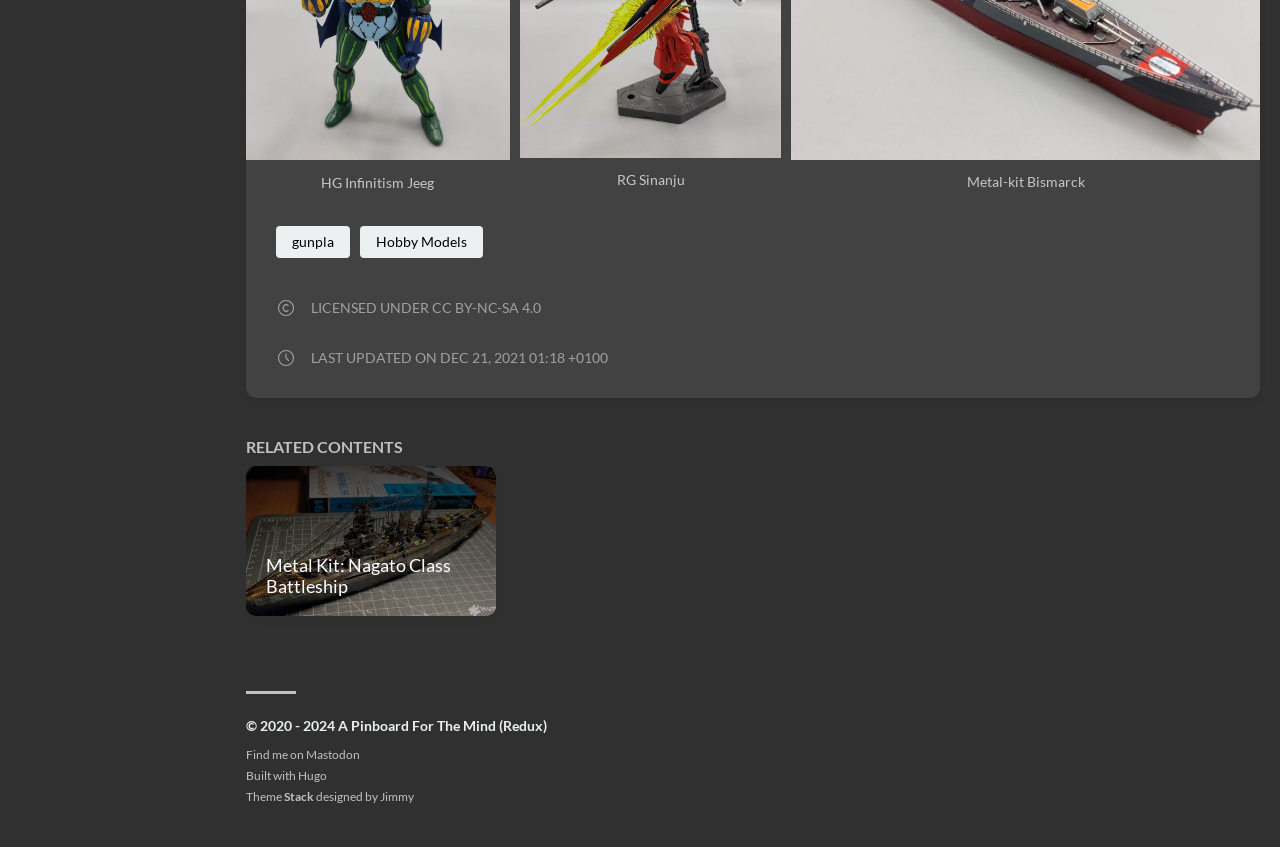Pinpoint the bounding box coordinates of the element to be clicked to execute the instruction: "click on HG Infinitism Jeeg".

[0.192, 0.169, 0.398, 0.194]